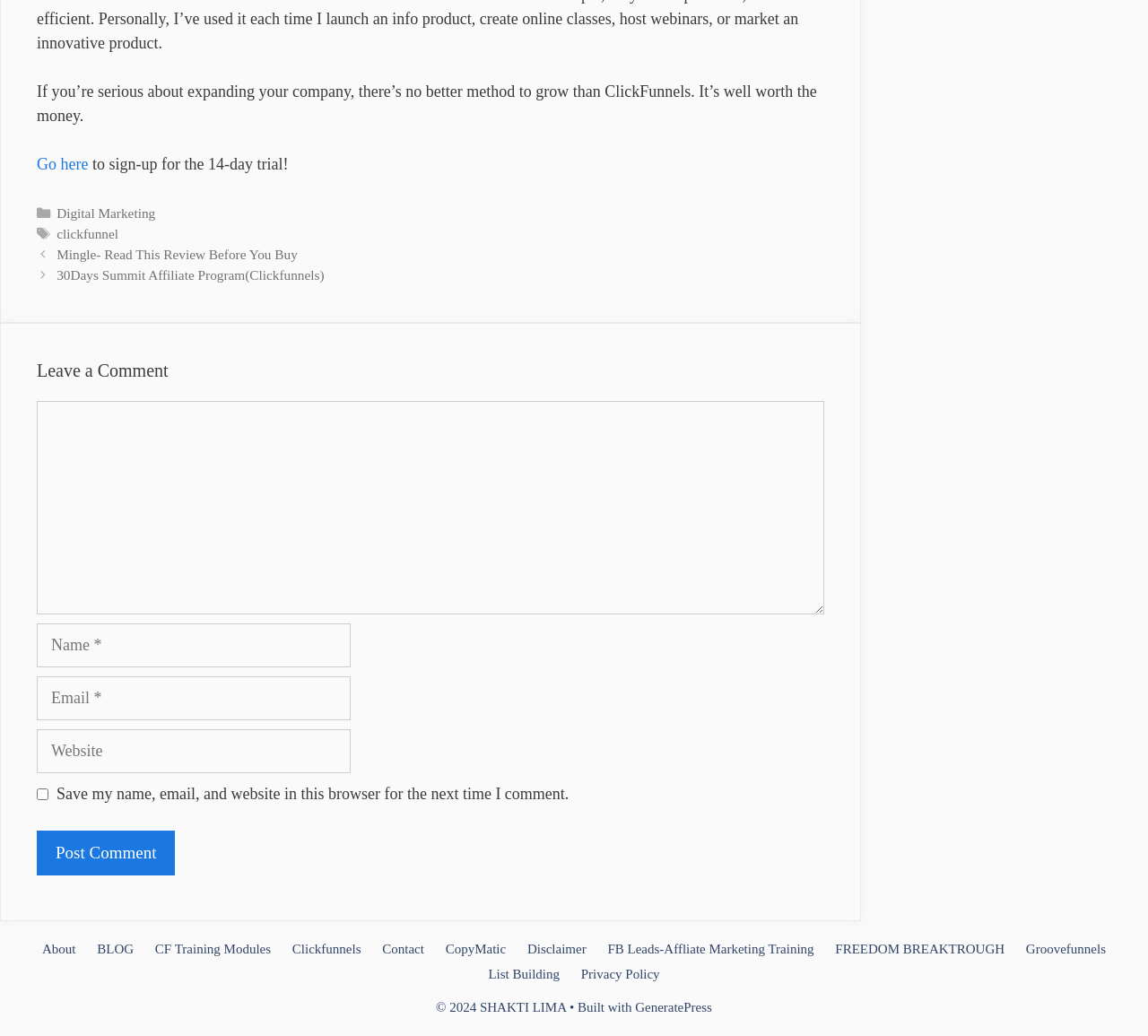What is the category of the post 'Mingle- Read This Review Before You Buy'?
Based on the visual, give a brief answer using one word or a short phrase.

Digital Marketing